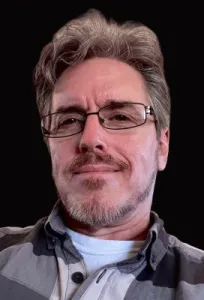What is the tone of William 'Byron' Hagerman's expression in the portrait?
Look at the image and respond with a one-word or short phrase answer.

Warm and approachable